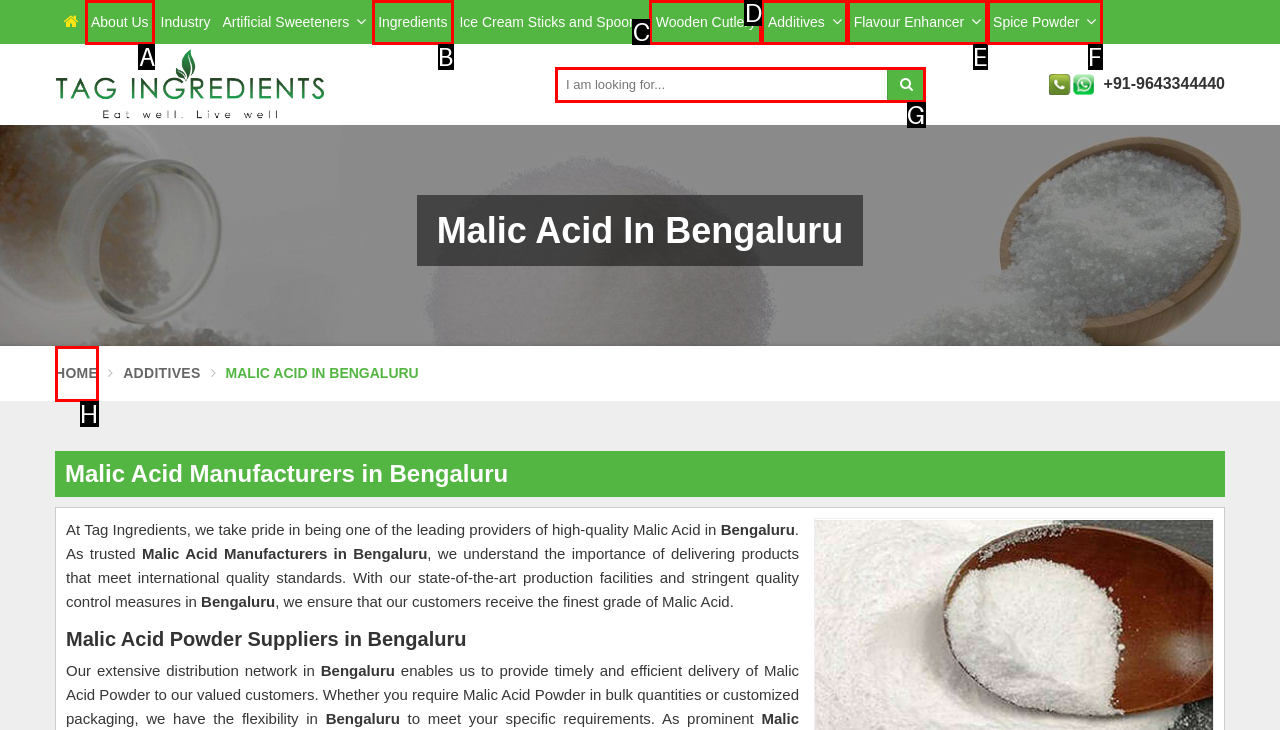Choose the HTML element you need to click to achieve the following task: Search for products
Respond with the letter of the selected option from the given choices directly.

G